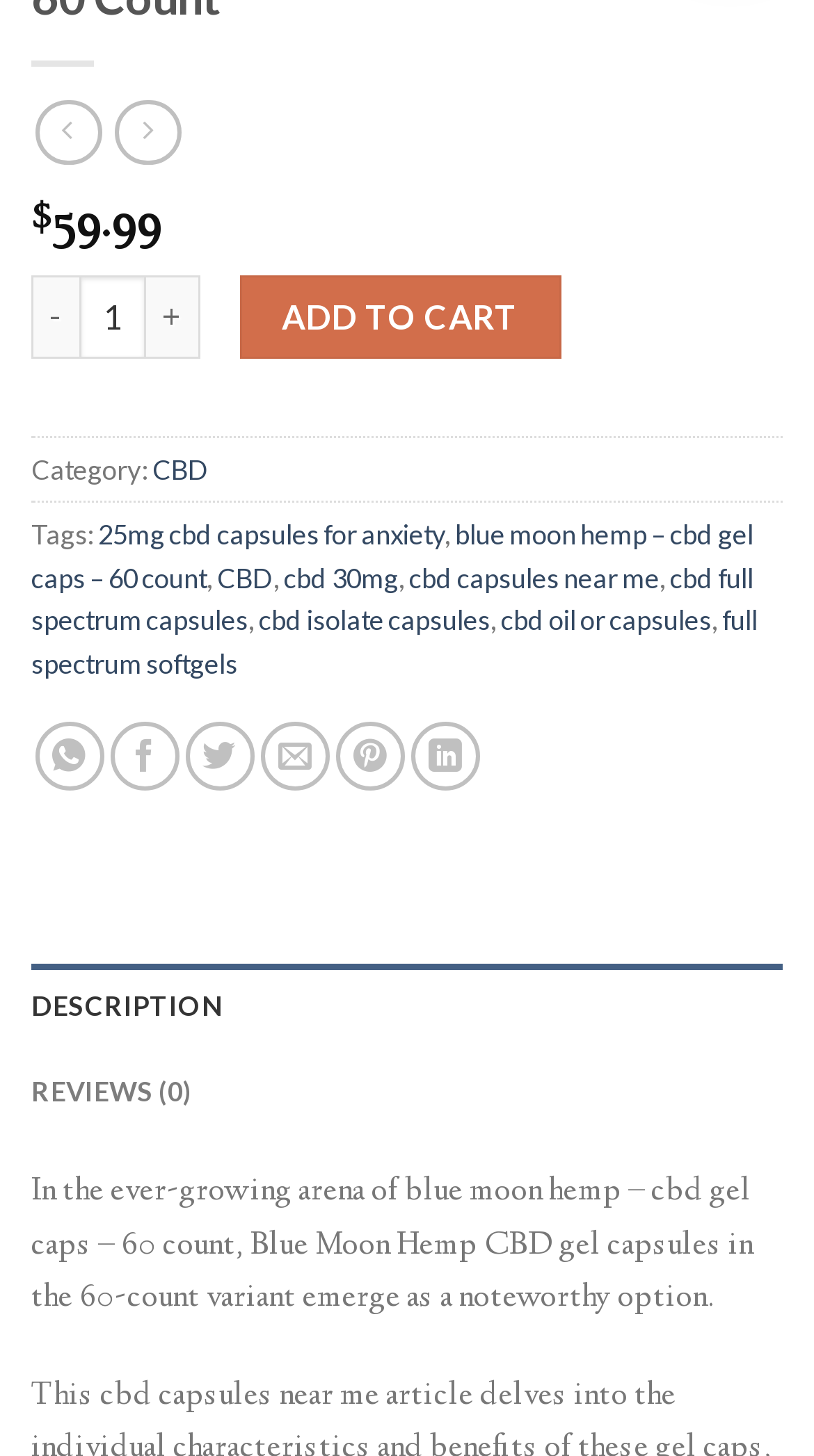Specify the bounding box coordinates of the region I need to click to perform the following instruction: "Click the 'Share on WhatsApp' link". The coordinates must be four float numbers in the range of 0 to 1, i.e., [left, top, right, bottom].

[0.043, 0.496, 0.127, 0.543]